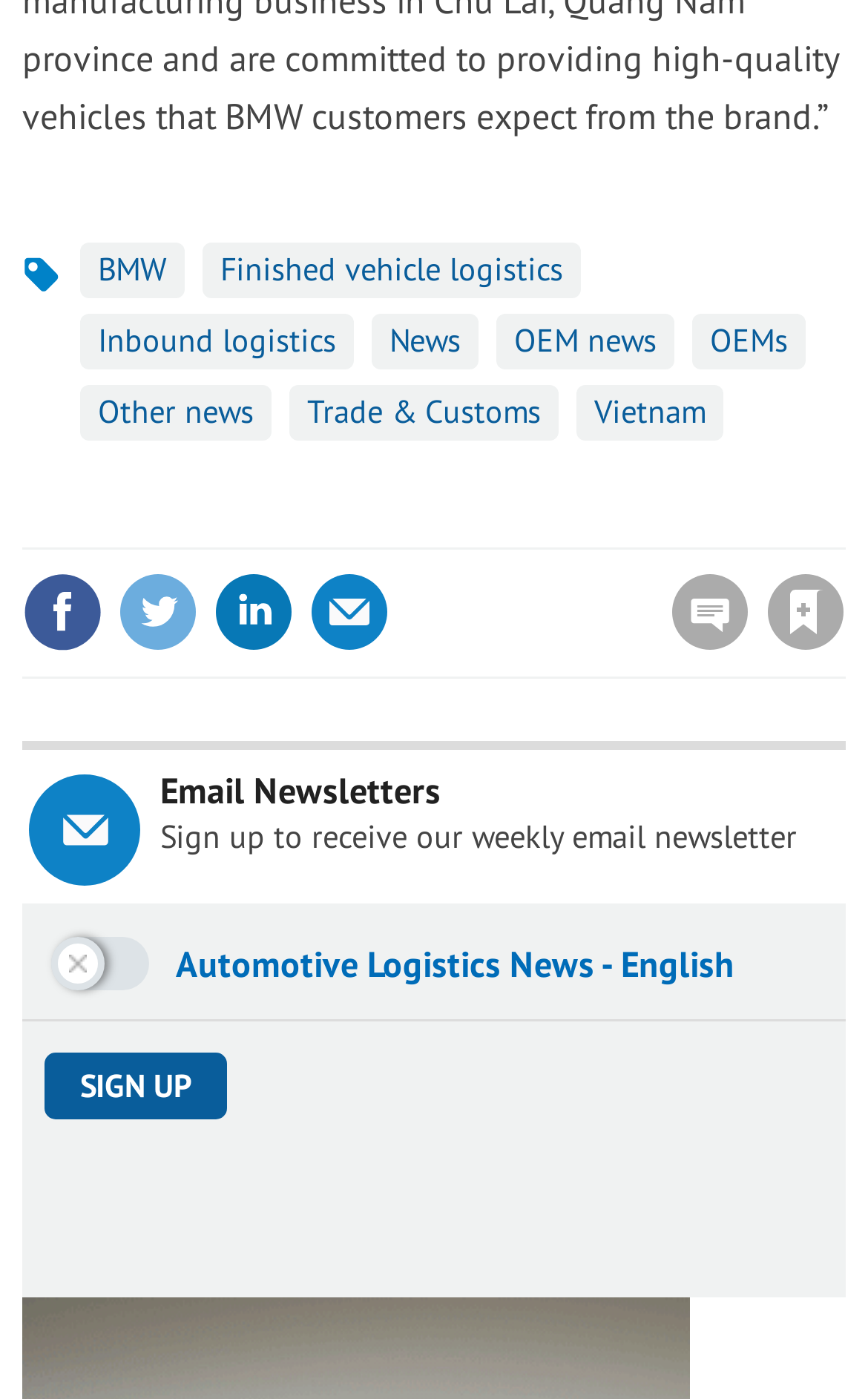Can you give a comprehensive explanation to the question given the content of the image?
What is the first topic listed?

The first topic listed is 'BMW' which is a link element located at the top of the webpage with a bounding box of [0.092, 0.174, 0.213, 0.213].